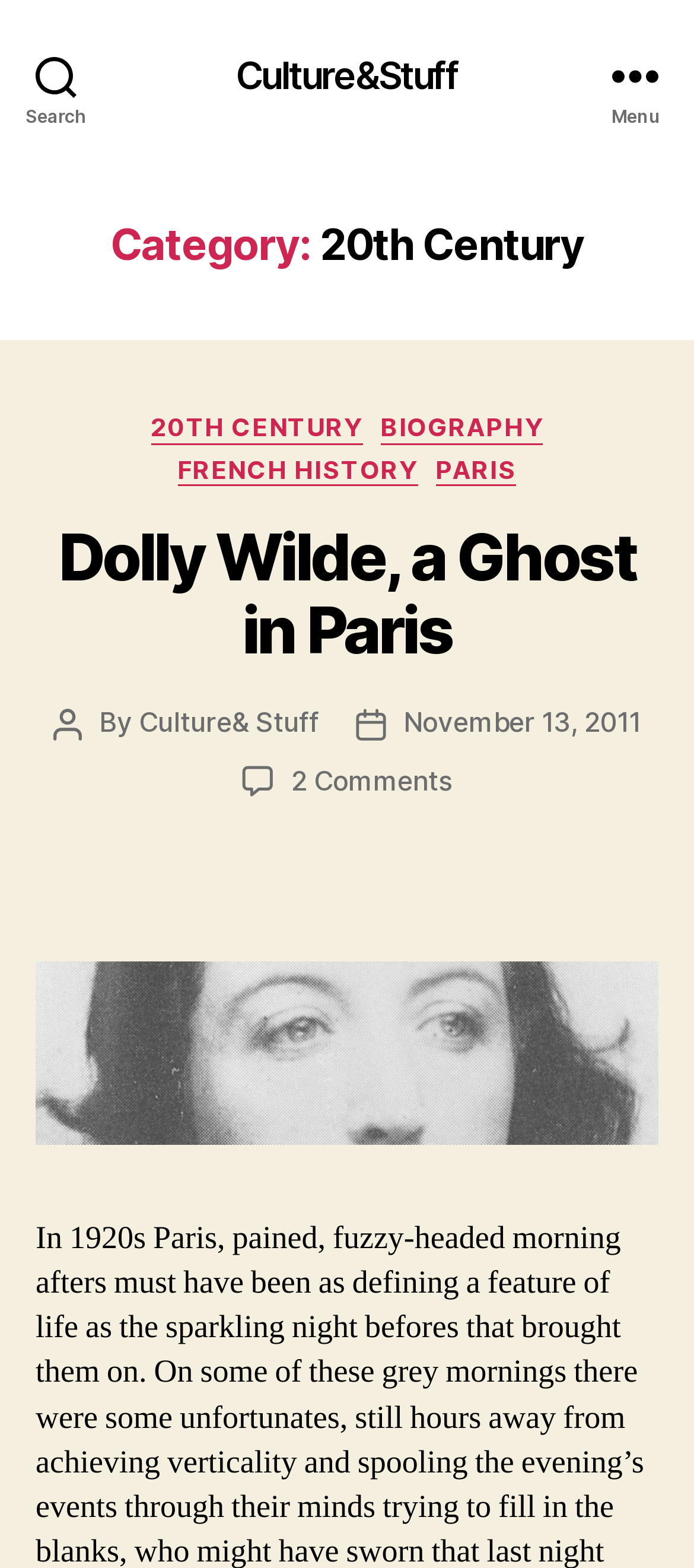How many comments are there on the article? Refer to the image and provide a one-word or short phrase answer.

2